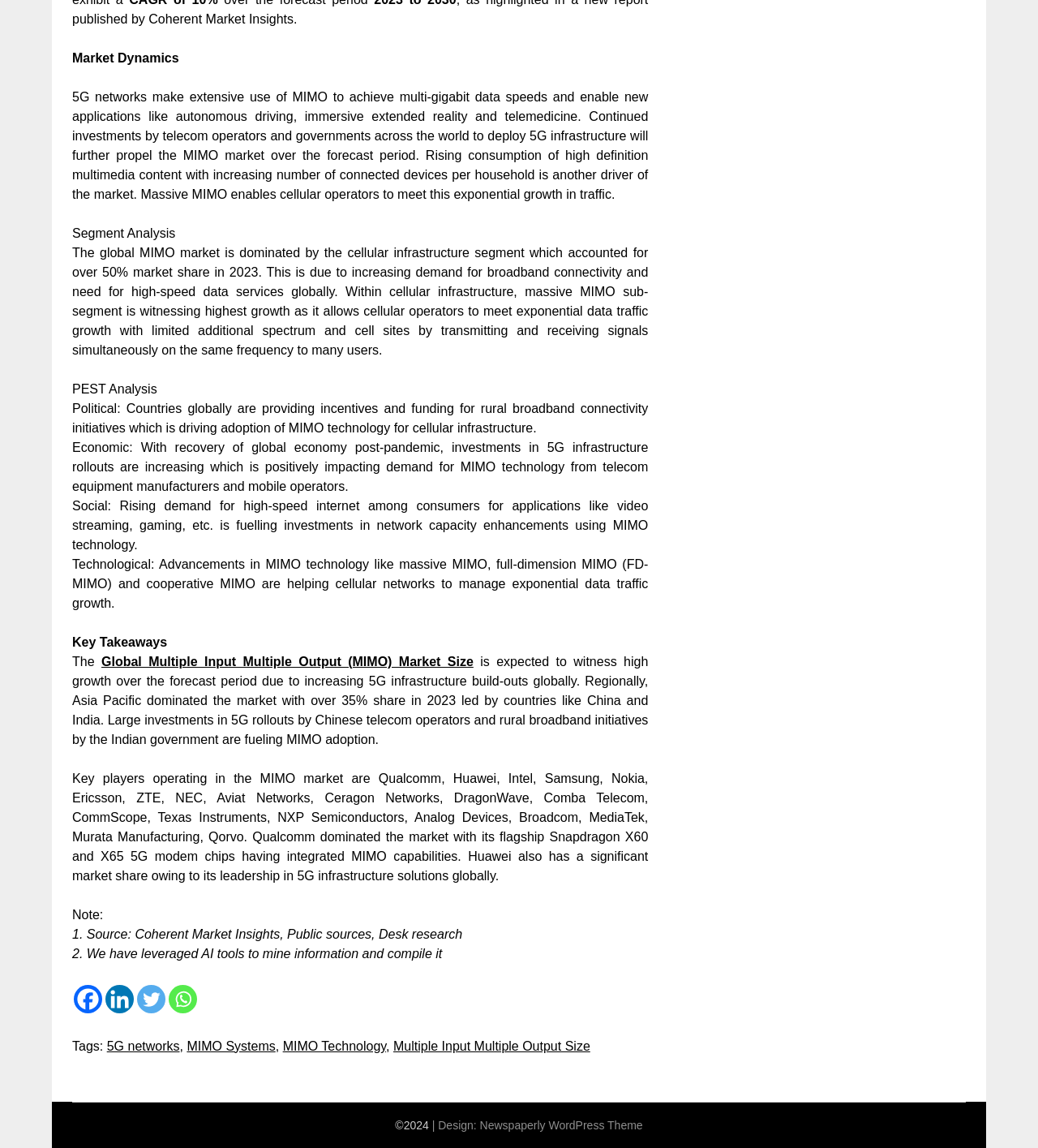Which region dominated the MIMO market in 2023?
Respond to the question with a well-detailed and thorough answer.

According to the webpage, Asia Pacific dominated the MIMO market with over 35% share in 2023, led by countries like China and India. Large investments in 5G rollouts by Chinese telecom operators and rural broadband initiatives by the Indian government are fueling MIMO adoption.